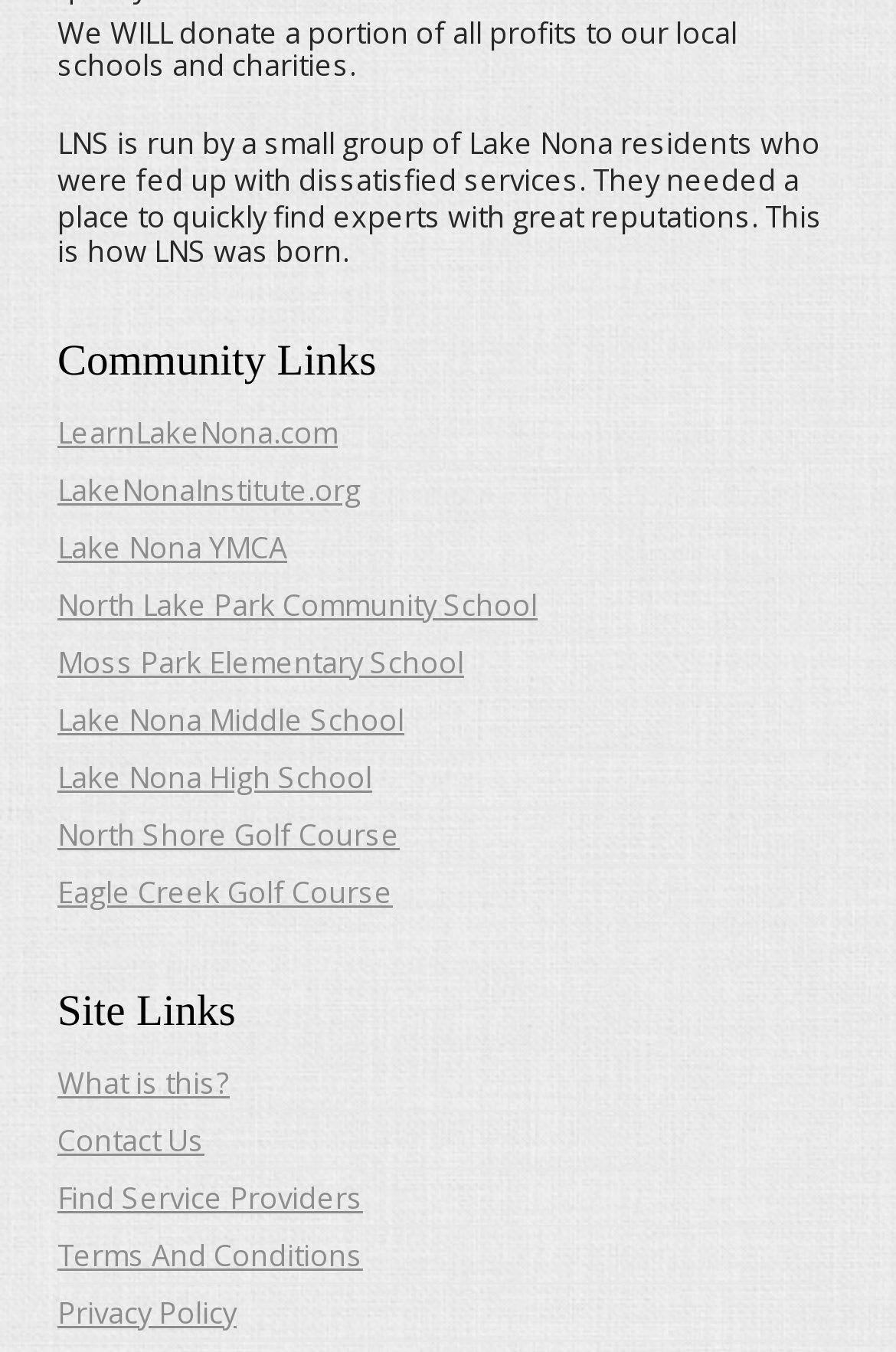What percentage of profits will be donated?
Using the image provided, answer with just one word or phrase.

A portion